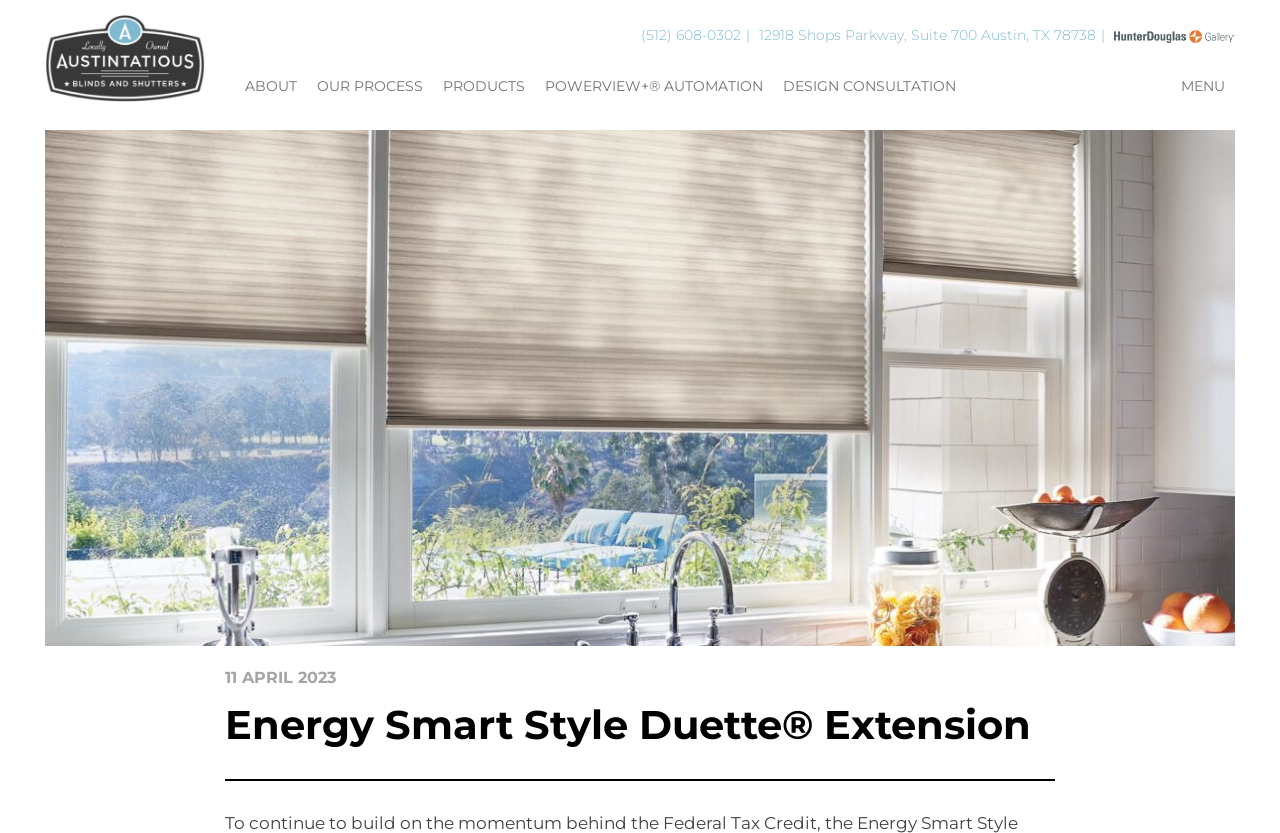What is the company name?
Analyze the screenshot and provide a detailed answer to the question.

The company name is obtained from the heading element at the top of the webpage, which is also a link. The text content of this element is 'Austintatious Blinds and Shutters'.